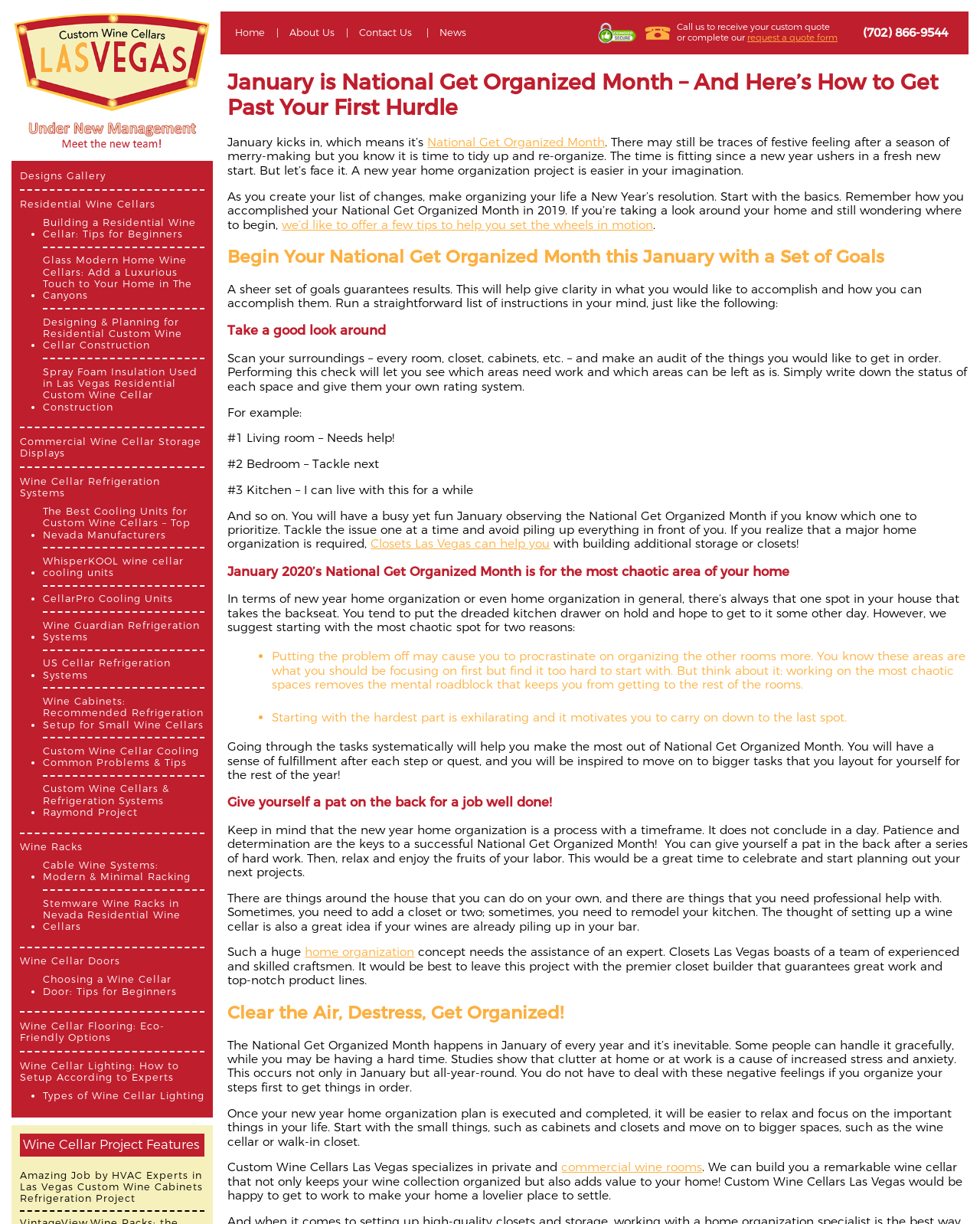Please give the bounding box coordinates of the area that should be clicked to fulfill the following instruction: "Request a quote". The coordinates should be in the format of four float numbers from 0 to 1, i.e., [left, top, right, bottom].

[0.762, 0.026, 0.855, 0.035]